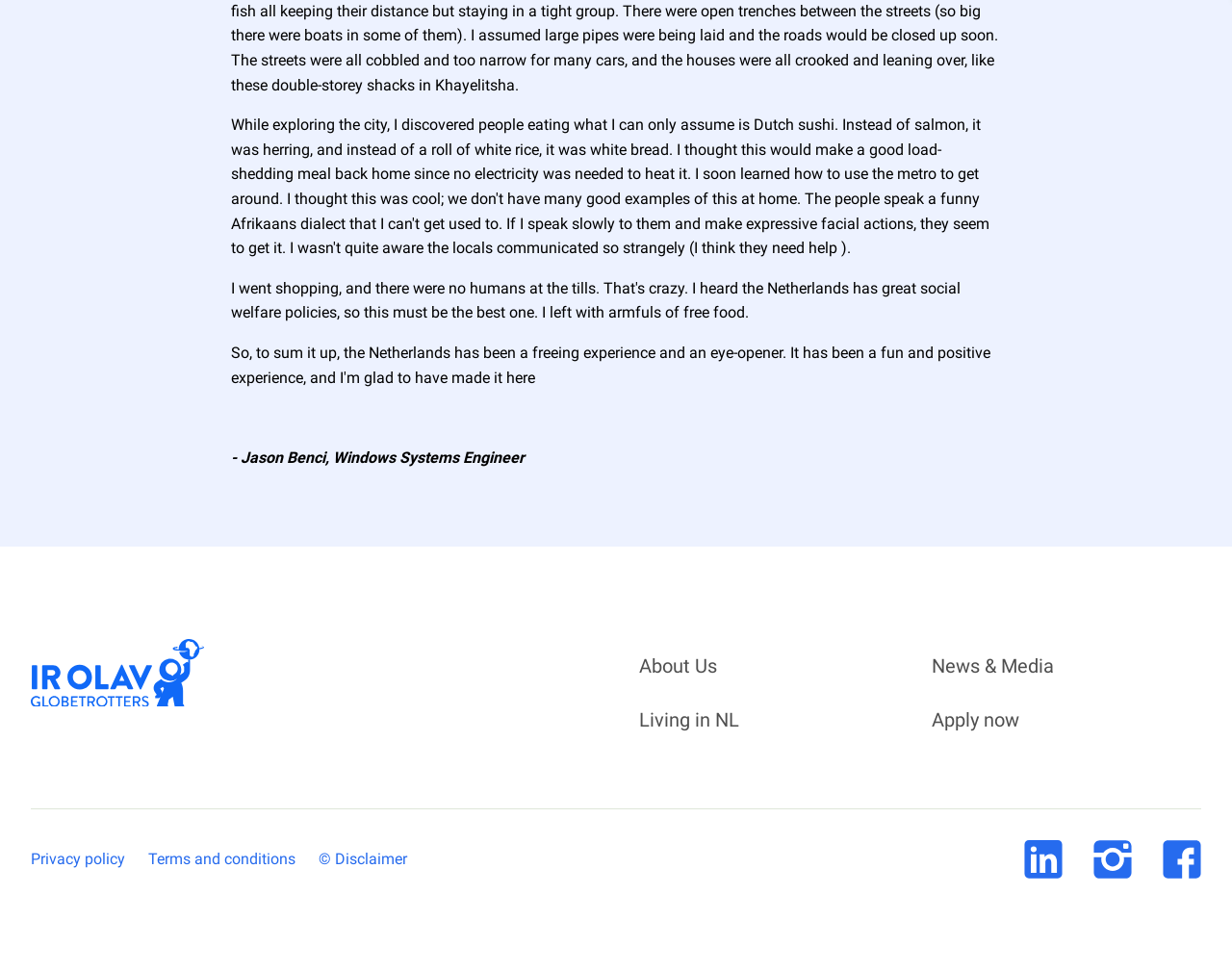Please identify the bounding box coordinates of the area I need to click to accomplish the following instruction: "Visit LinkedIn".

[0.831, 0.866, 0.862, 0.905]